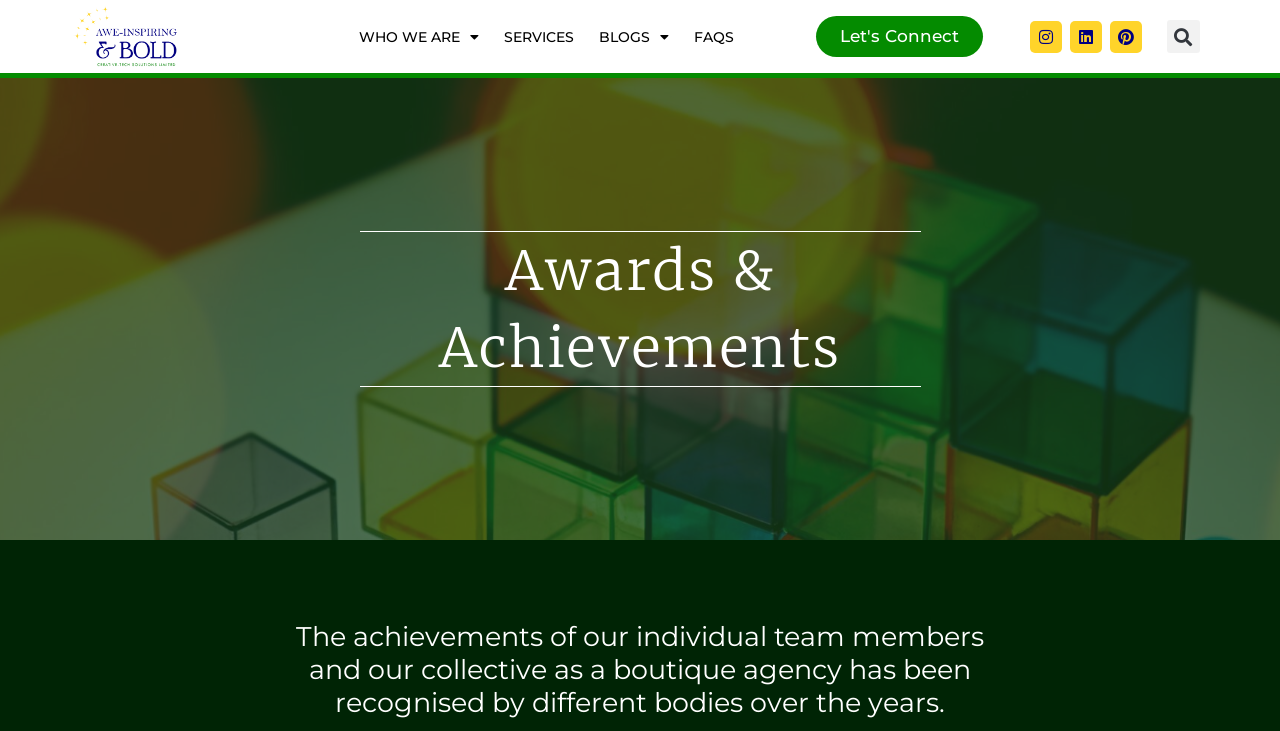Determine the bounding box coordinates for the element that should be clicked to follow this instruction: "Click WHO WE ARE menu". The coordinates should be given as four float numbers between 0 and 1, in the format [left, top, right, bottom].

[0.277, 0.028, 0.378, 0.072]